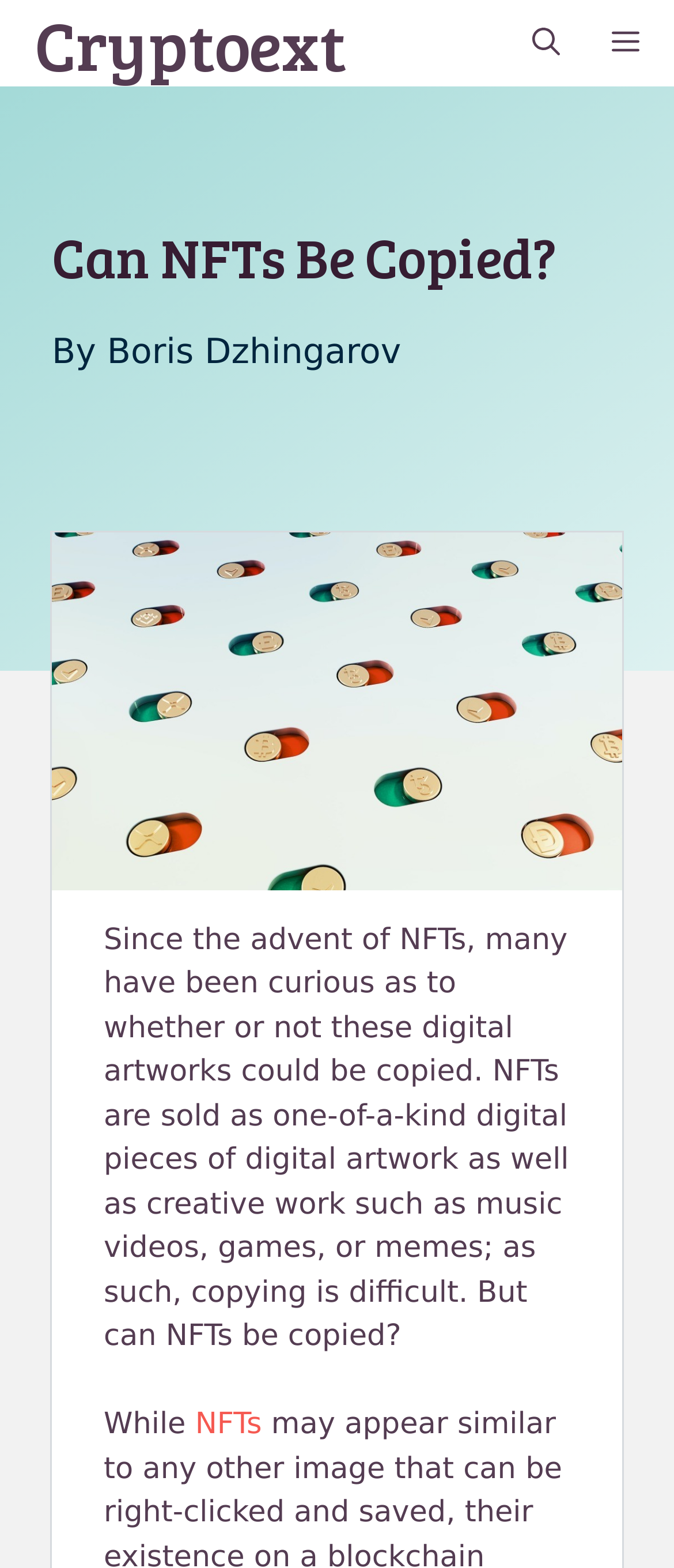Locate the primary heading on the webpage and return its text.

Can NFTs Be Copied?